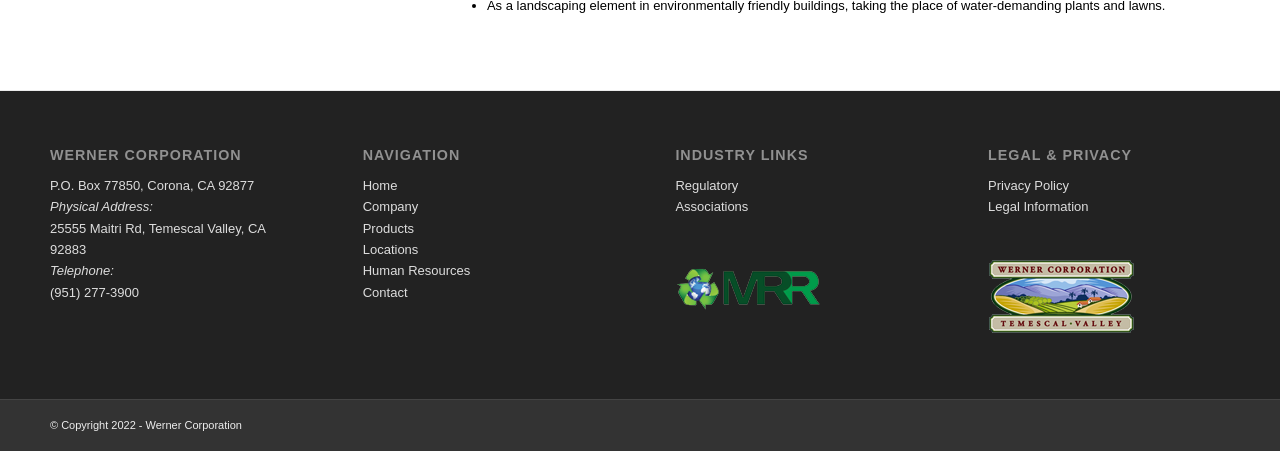What is the phone number of the company?
Using the image, answer in one word or phrase.

(951) 277-3900